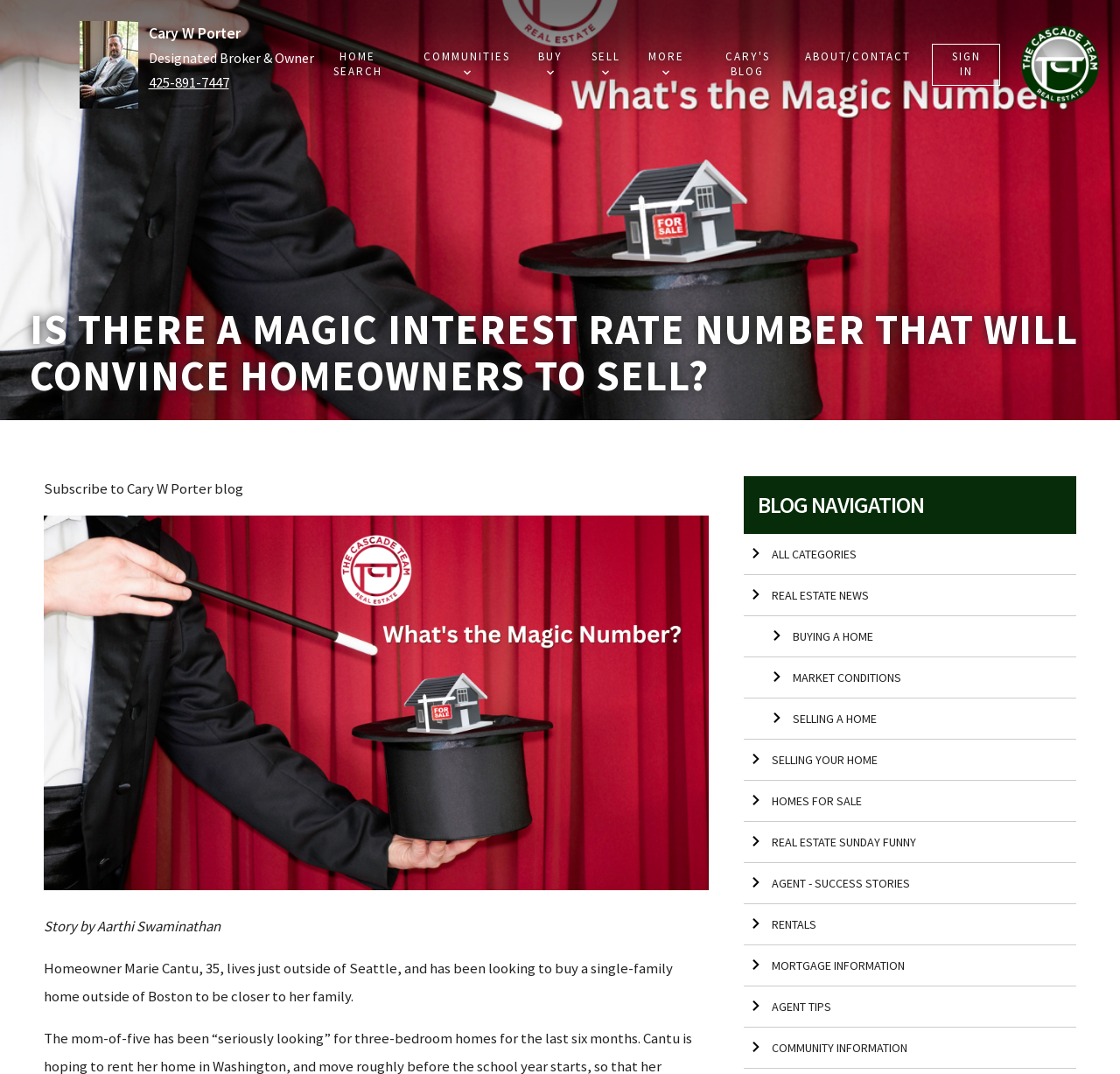Please specify the bounding box coordinates of the clickable section necessary to execute the following command: "Click the 'CARY'S BLOG' link".

[0.631, 0.04, 0.703, 0.081]